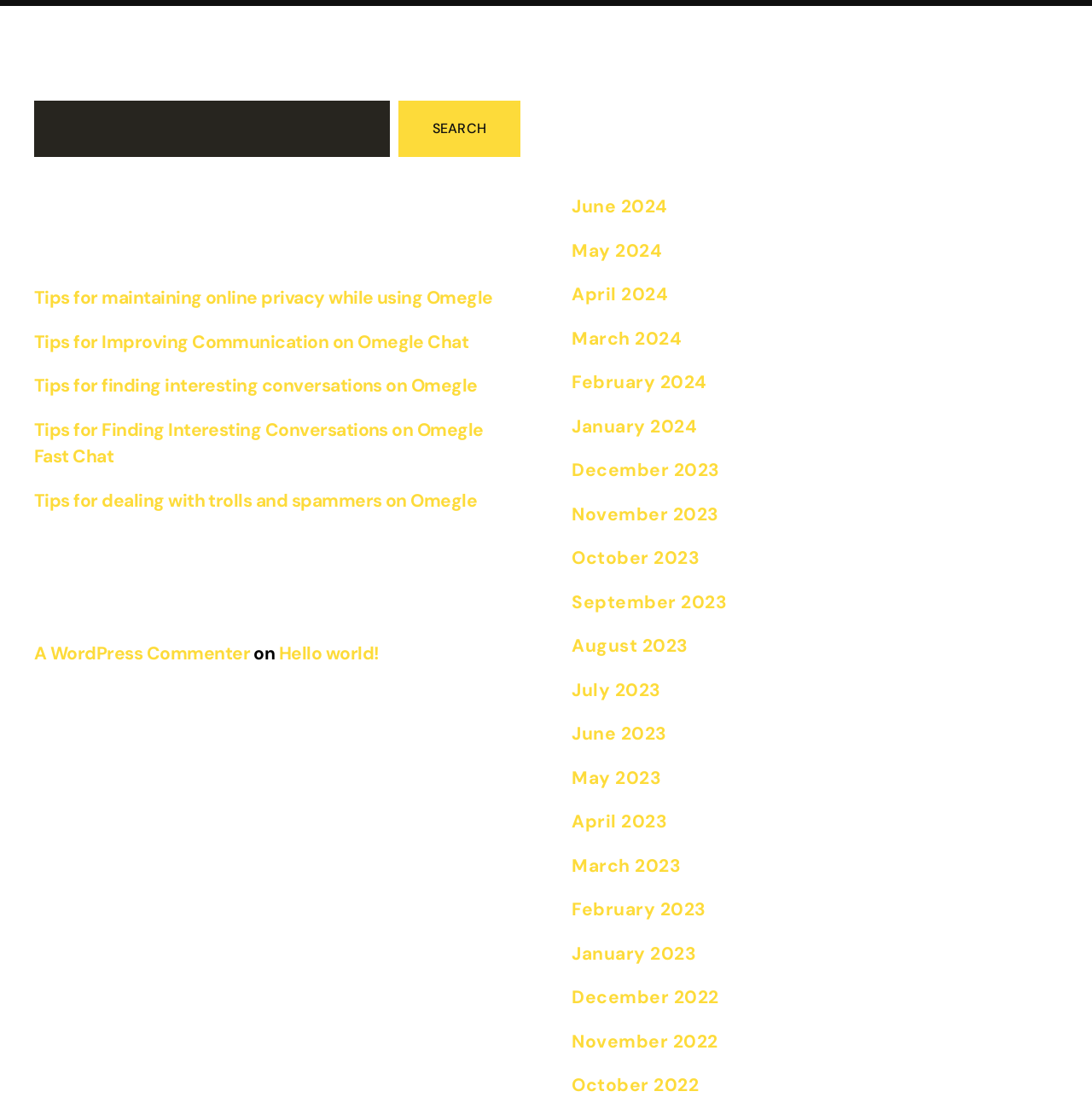Determine the bounding box of the UI component based on this description: "December 2022". The bounding box coordinates should be four float values between 0 and 1, i.e., [left, top, right, bottom].

[0.523, 0.893, 0.658, 0.915]